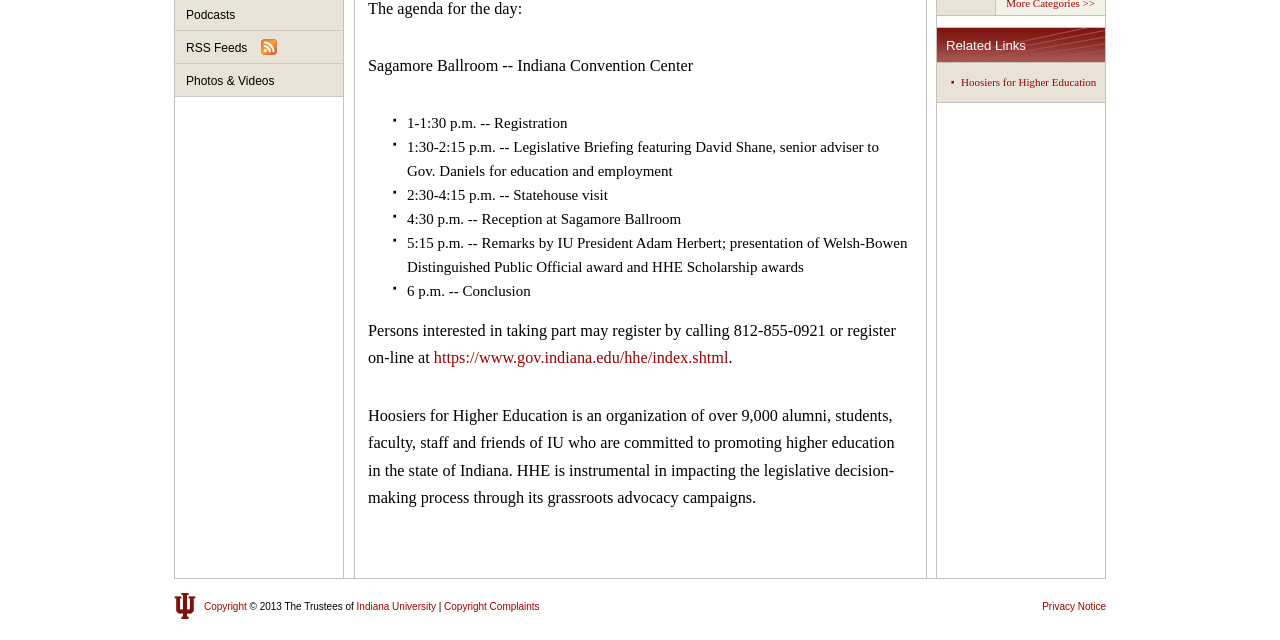Given the element description: "https://www.gov.indiana.edu/hhe/index.shtml", predict the bounding box coordinates of the UI element it refers to, using four float numbers between 0 and 1, i.e., [left, top, right, bottom].

[0.339, 0.546, 0.569, 0.574]